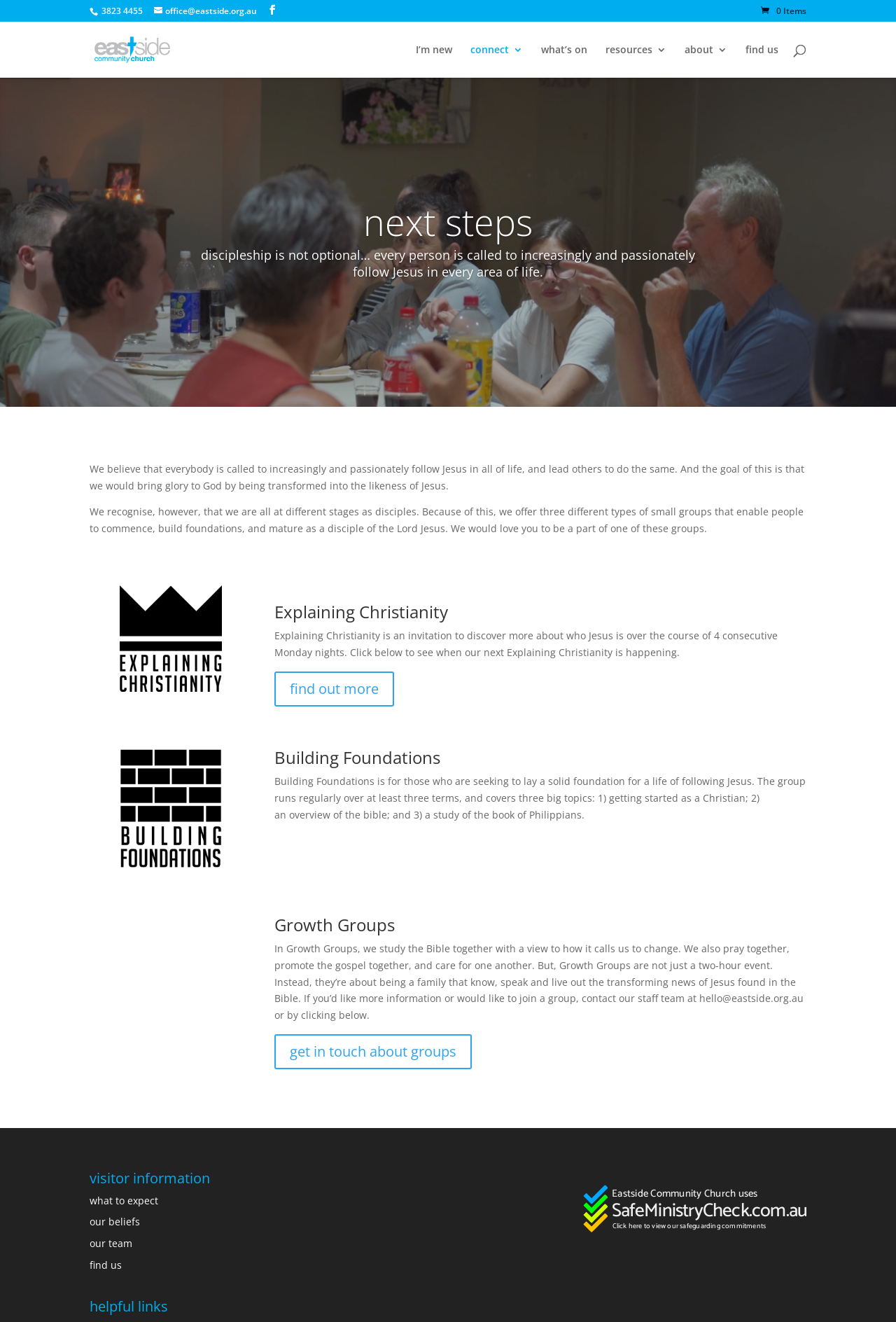Using the webpage screenshot and the element description name="s" placeholder="Search …" title="Search for:", determine the bounding box coordinates. Specify the coordinates in the format (top-left x, top-left y, bottom-right x, bottom-right y) with values ranging from 0 to 1.

[0.157, 0.016, 0.877, 0.017]